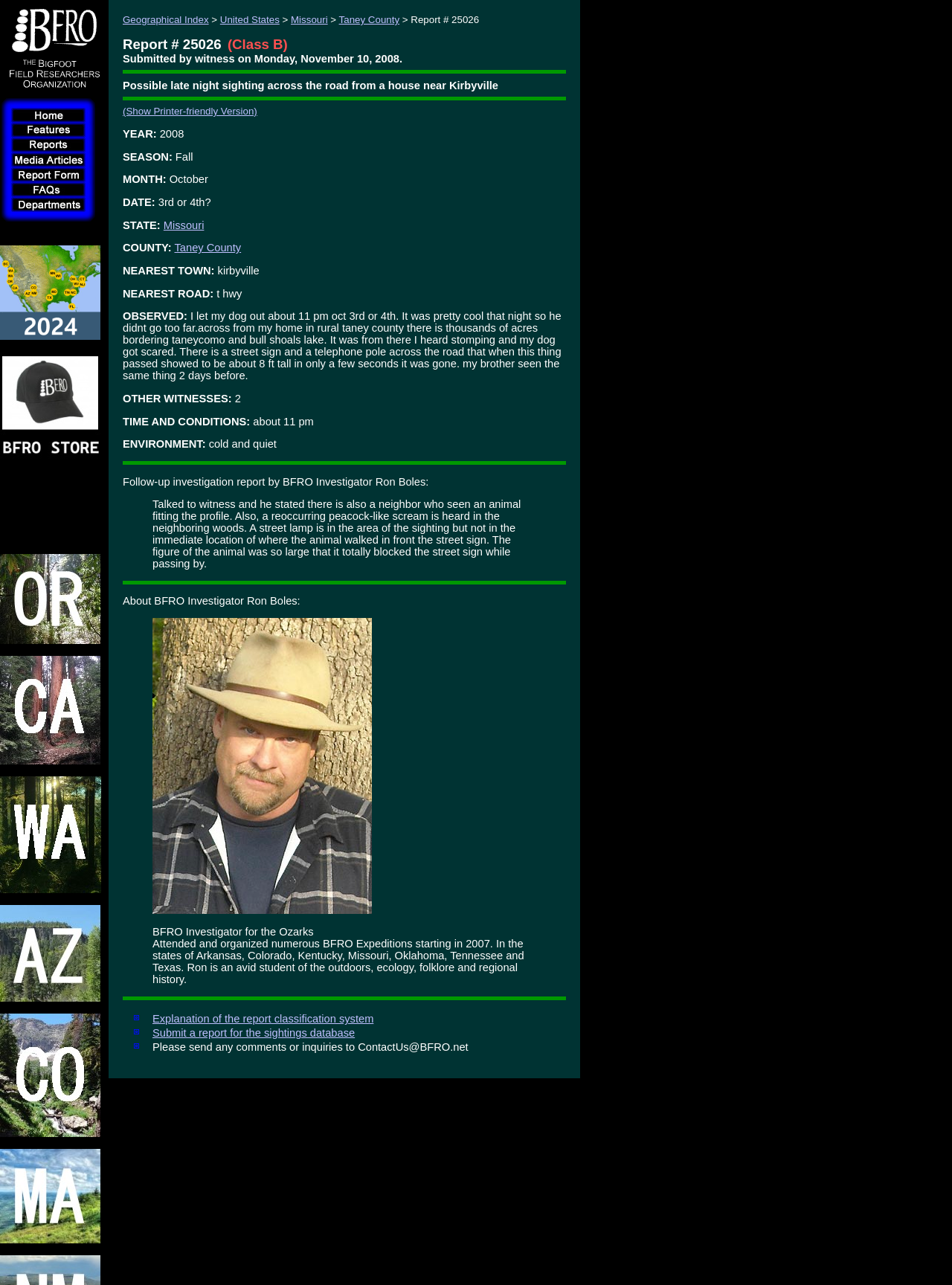Examine the image carefully and respond to the question with a detailed answer: 
What is the name of the lake mentioned in the sighting report?

I found the answer by reading the text in the LayoutTableCell element, which describes the sighting report. The text mentions 'Taneycomo and Bull Shoals Lake' as the nearby lakes.